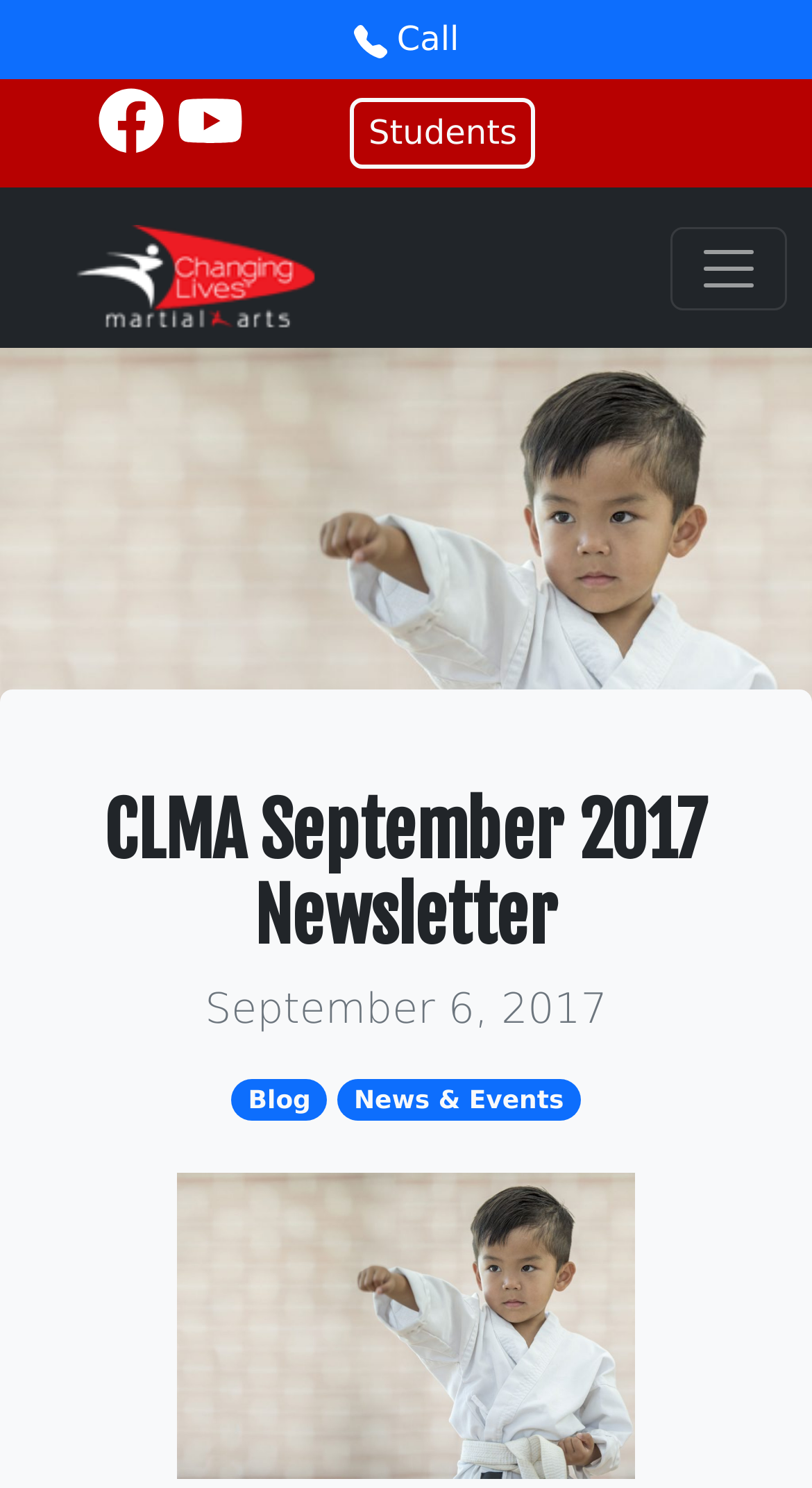Predict the bounding box coordinates of the area that should be clicked to accomplish the following instruction: "Read the Blog". The bounding box coordinates should consist of four float numbers between 0 and 1, i.e., [left, top, right, bottom].

[0.286, 0.725, 0.403, 0.753]